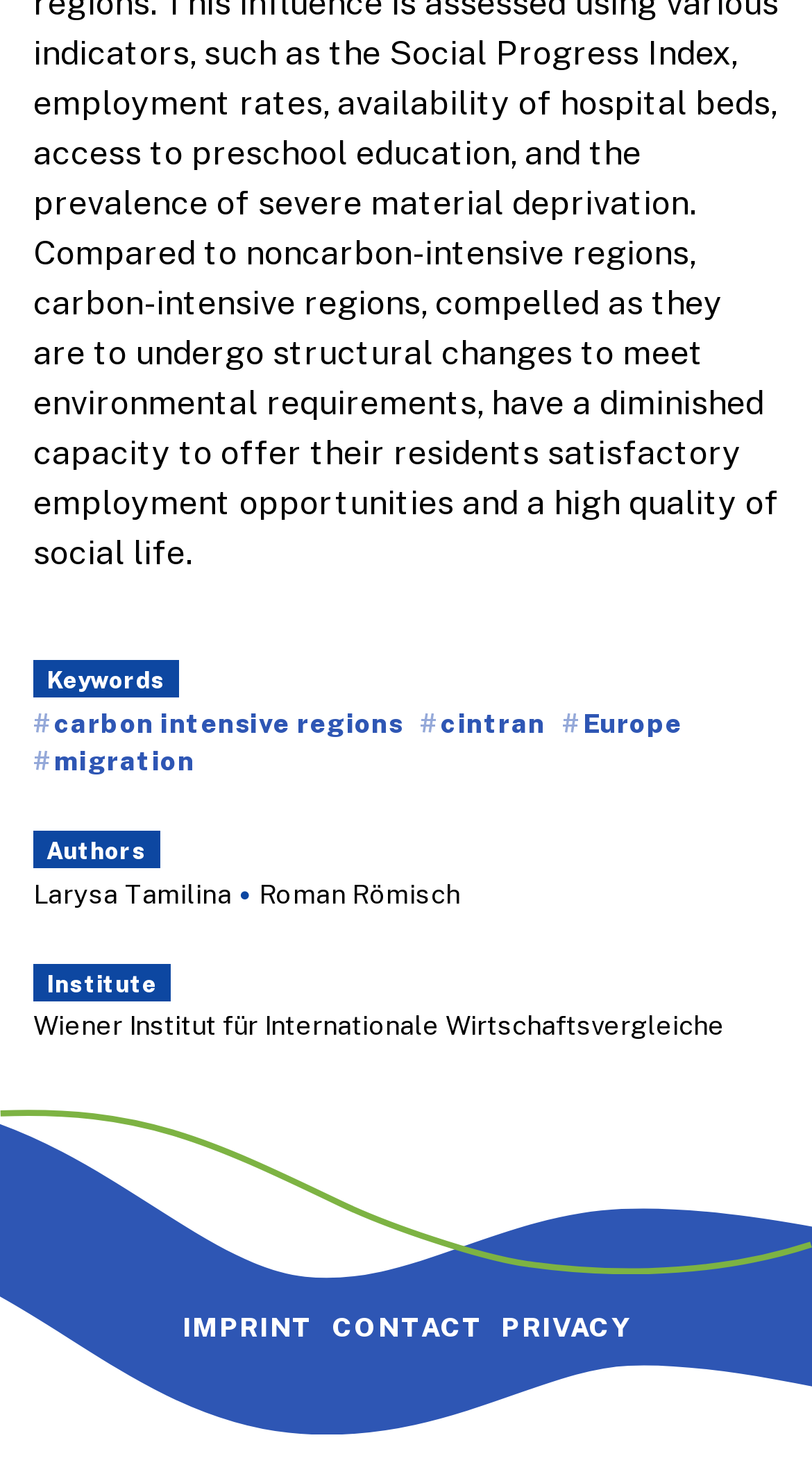Who is the first author listed?
Utilize the information in the image to give a detailed answer to the question.

The first author listed is 'Larysa Tamilina' which is a link located under the 'Authors' heading, indicated by the bounding box coordinates [0.041, 0.599, 0.286, 0.621] and OCR text 'Larysa Tamilina'.